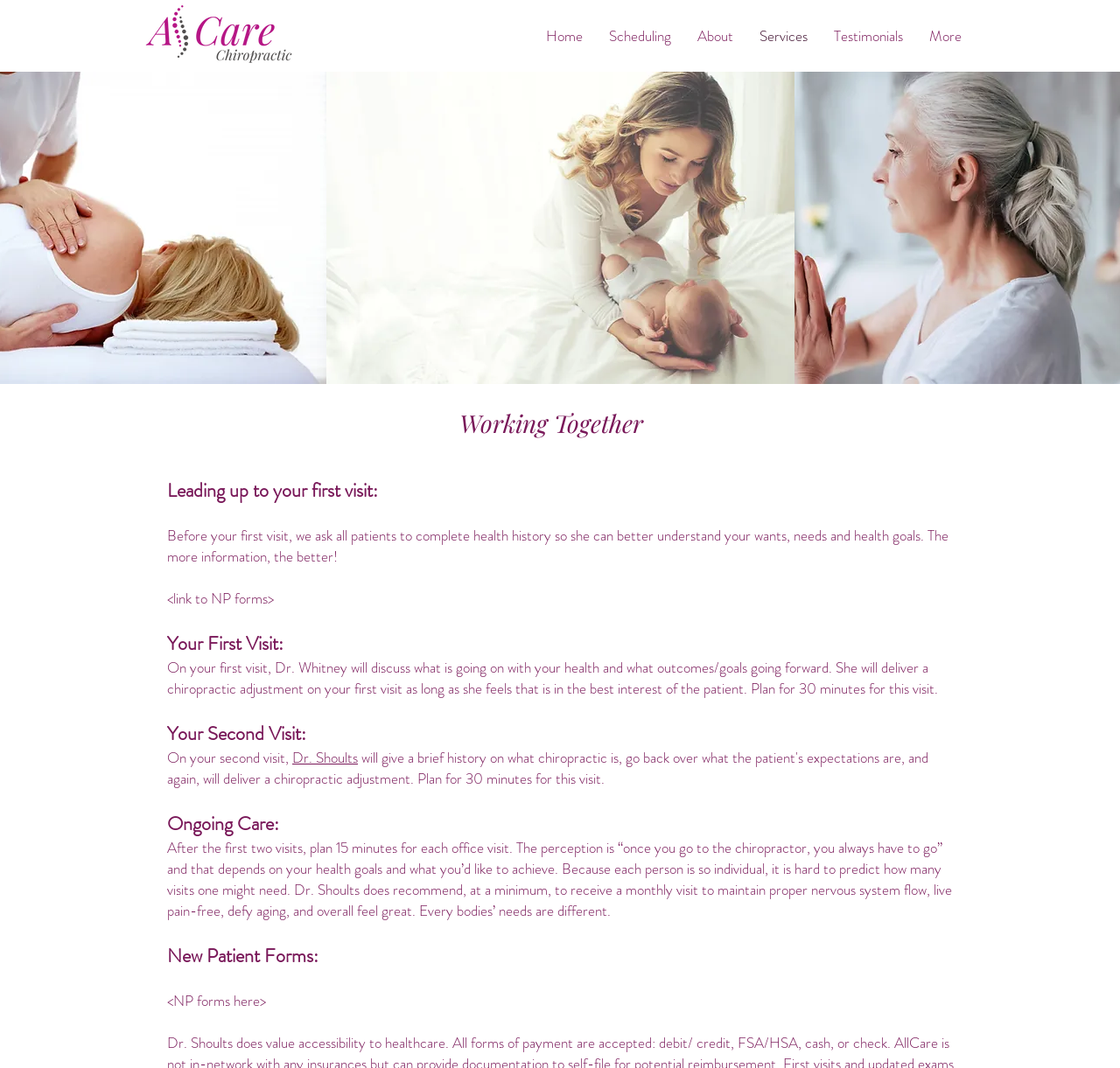Give an extensive and precise description of the webpage.

The webpage is about Dr. Whitney and AllCare Chiropractic in Kansas City. At the top left, there is a logo image of AllCare Chiropractic. Below the logo, there is a navigation menu with links to different sections of the website, including Home, Scheduling, About, Services, Testimonials, and More.

To the right of the navigation menu, there is a heading that reads "Working Together" and a link to schedule an appointment. Below this, there is a section that explains what to expect from Dr. Whitney and AllCare Chiropractic. This section is divided into three parts: Before Your First Visit, Your First Visit, and Your Second Visit.

In the Before Your First Visit section, there is a paragraph of text that explains that patients are asked to complete a health history form before their first visit. There is also a link to access the necessary forms.

The Your First Visit section explains what to expect during the first visit, including a discussion with Dr. Whitney about health goals and a chiropractic adjustment. The section also mentions that the first visit typically takes 30 minutes.

The Your Second Visit section explains what to expect during the second visit, but the text is incomplete.

Below these sections, there is another section titled Ongoing Care, which explains that after the first two visits, patients can expect to spend 15 minutes per office visit. The section also mentions that Dr. Shoults recommends monthly visits to maintain proper nervous system flow and overall health.

Finally, there is a section titled New Patient Forms, which provides access to the necessary forms for new patients.